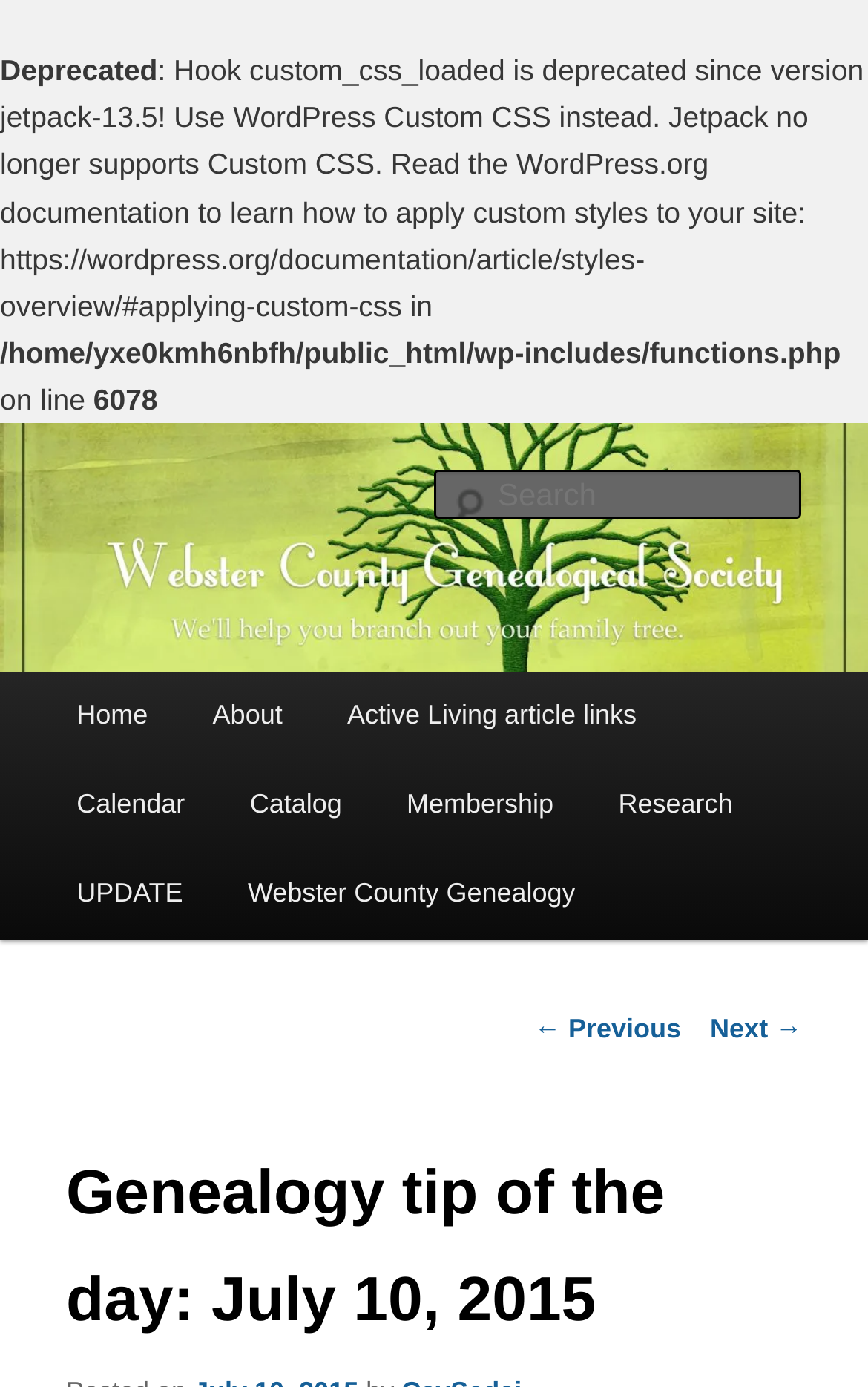Please identify the coordinates of the bounding box that should be clicked to fulfill this instruction: "Search for records".

[0.499, 0.339, 0.924, 0.374]